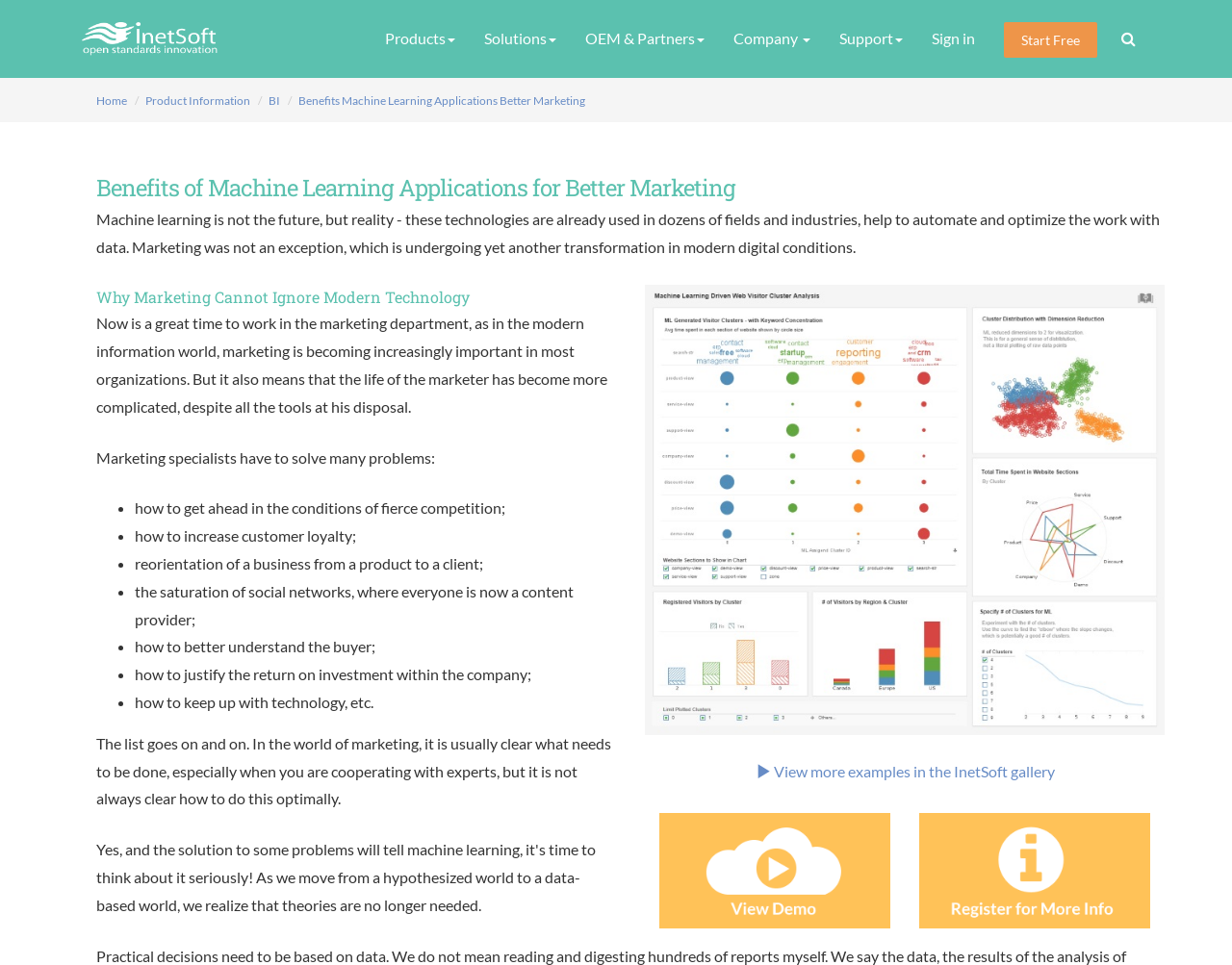Based on the element description parent_node: Start Free, identify the bounding box of the UI element in the given webpage screenshot. The coordinates should be in the format (top-left x, top-left y, bottom-right x, bottom-right y) and must be between 0 and 1.

[0.898, 0.026, 0.934, 0.055]